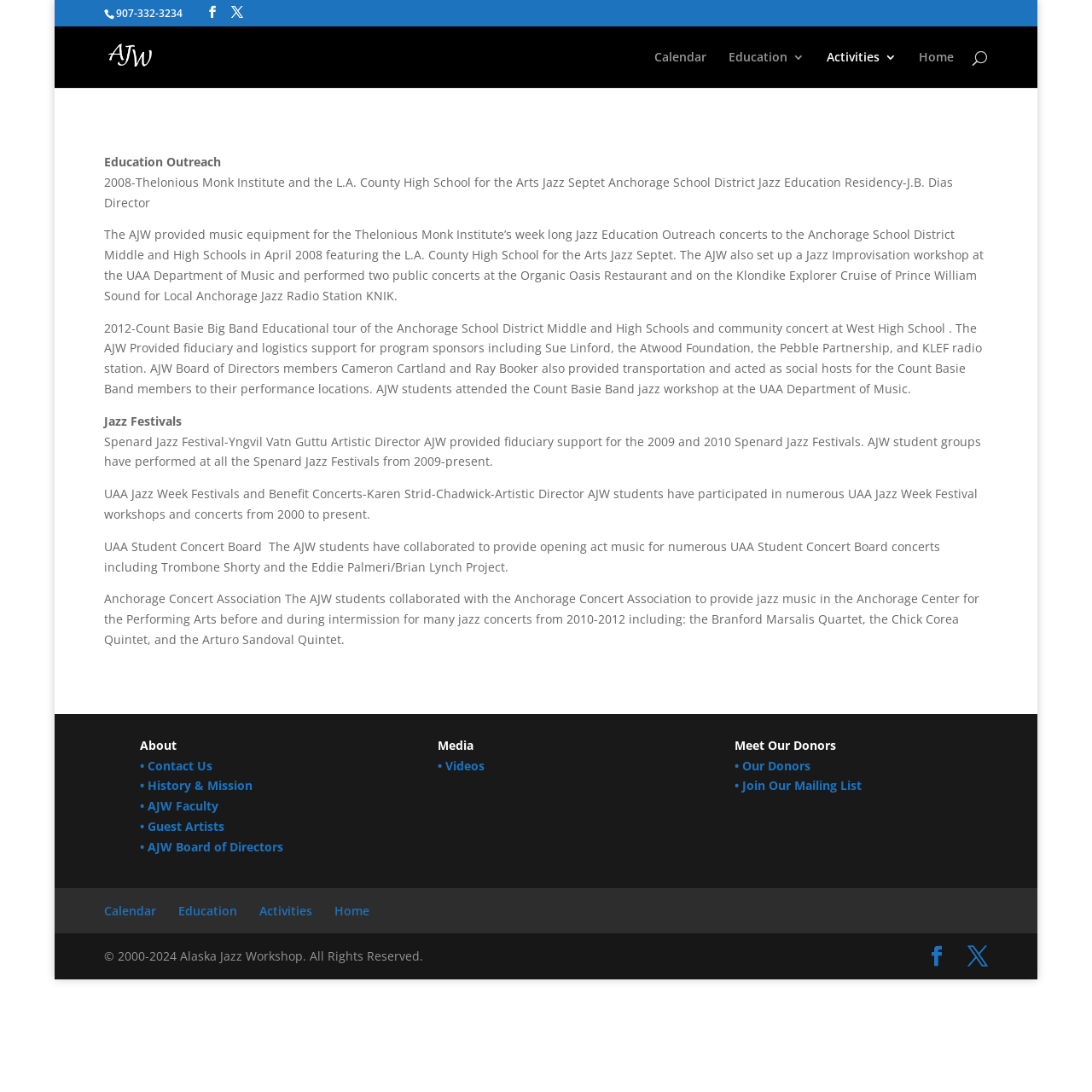Create a detailed summary of the webpage's content and design.

The webpage is about the Alaska Jazz Workshop, a collaborative organization focused on jazz education and outreach. At the top left corner, there is a phone number "907-332-3234" and two social media links. Next to them is a link to the organization's name, "Alaska Jazz Workshop", accompanied by an image of the same name.

Below the top section, there is a navigation menu with links to "Calendar", "Education 3", "Activities 3", and "Home". On the right side of the navigation menu, there is a search bar with a placeholder text "Search for:".

The main content of the webpage is an article that takes up most of the page. The article is divided into sections, with headings such as "Education Outreach", "Jazz Festivals", and "About". The sections contain descriptive texts about the organization's activities, including its education outreach programs, jazz festivals, and collaborations with other organizations.

On the right side of the article, there are links to subtopics such as "Contact Us", "History & Mission", "AJW Faculty", and "Guest Artists". Below these links, there are sections for "Media" and "Meet Our Donors", with links to "Videos" and "Our Donors" respectively.

At the bottom of the page, there is a footer section with links to "Calendar", "Education", "Activities", and "Home" again, as well as a copyright notice "© 2000-2024 Alaska Jazz Workshop. All Rights Reserved."